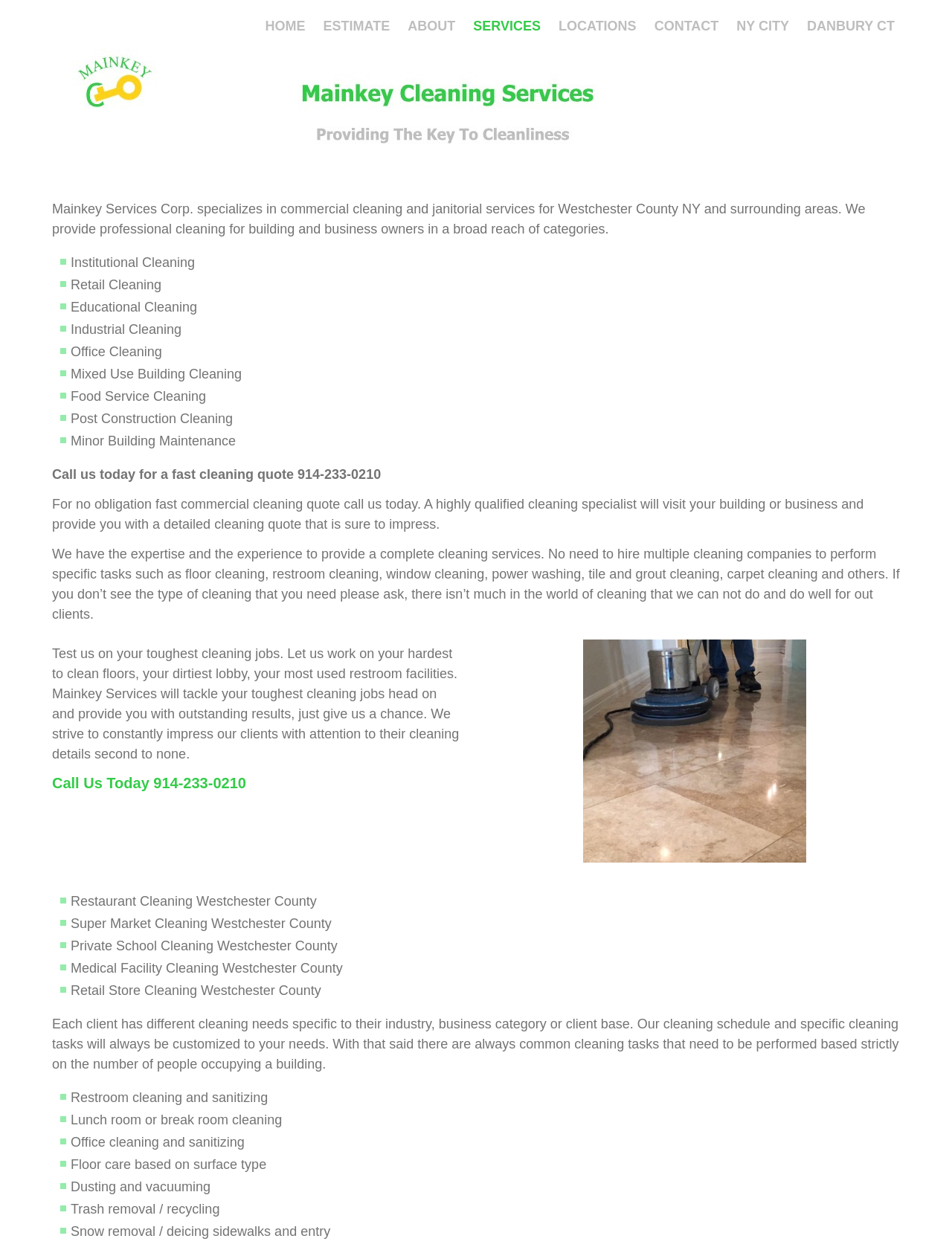What is included in the common cleaning tasks performed by Mainkey Services?
Refer to the image and provide a detailed answer to the question.

According to the static text on the webpage, the common cleaning tasks performed by Mainkey Services include restroom cleaning and sanitizing, lunch room or break room cleaning, office cleaning and sanitizing, floor care based on surface type, dusting and vacuuming, trash removal/recycling, and snow removal/deicing sidewalks and entry.